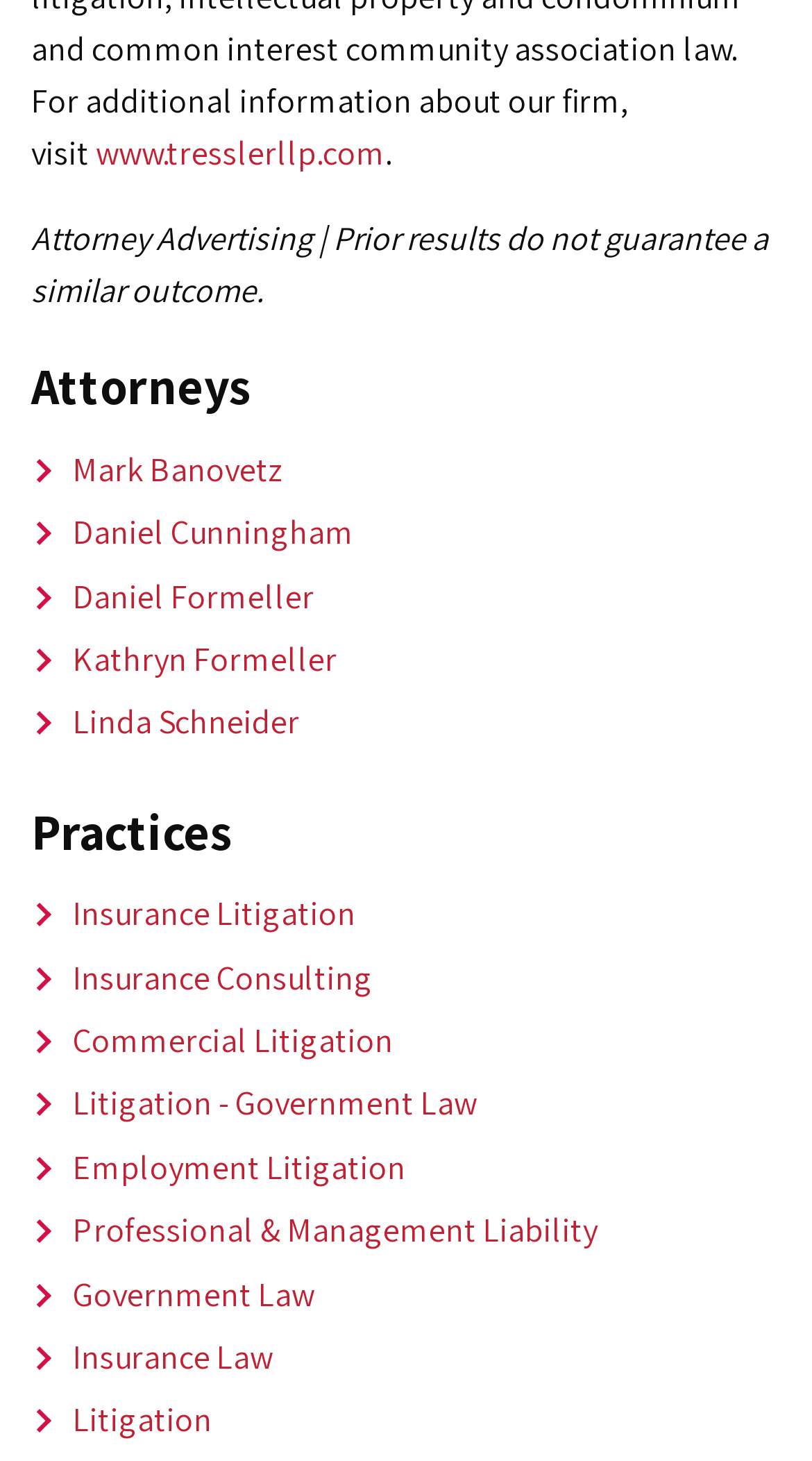Please predict the bounding box coordinates (top-left x, top-left y, bottom-right x, bottom-right y) for the UI element in the screenshot that fits the description: Litigation - Government Law

[0.038, 0.741, 0.587, 0.773]